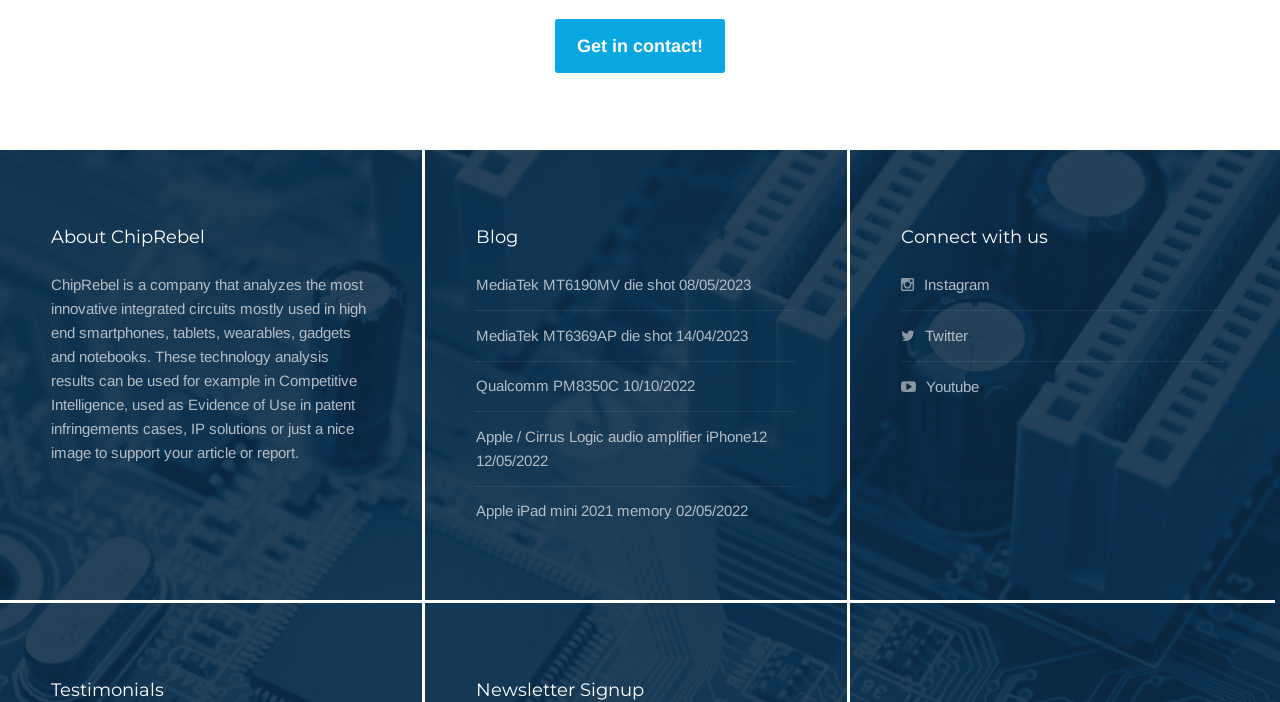Please specify the bounding box coordinates of the clickable section necessary to execute the following command: "Sign up for the newsletter".

[0.372, 0.969, 0.622, 1.0]